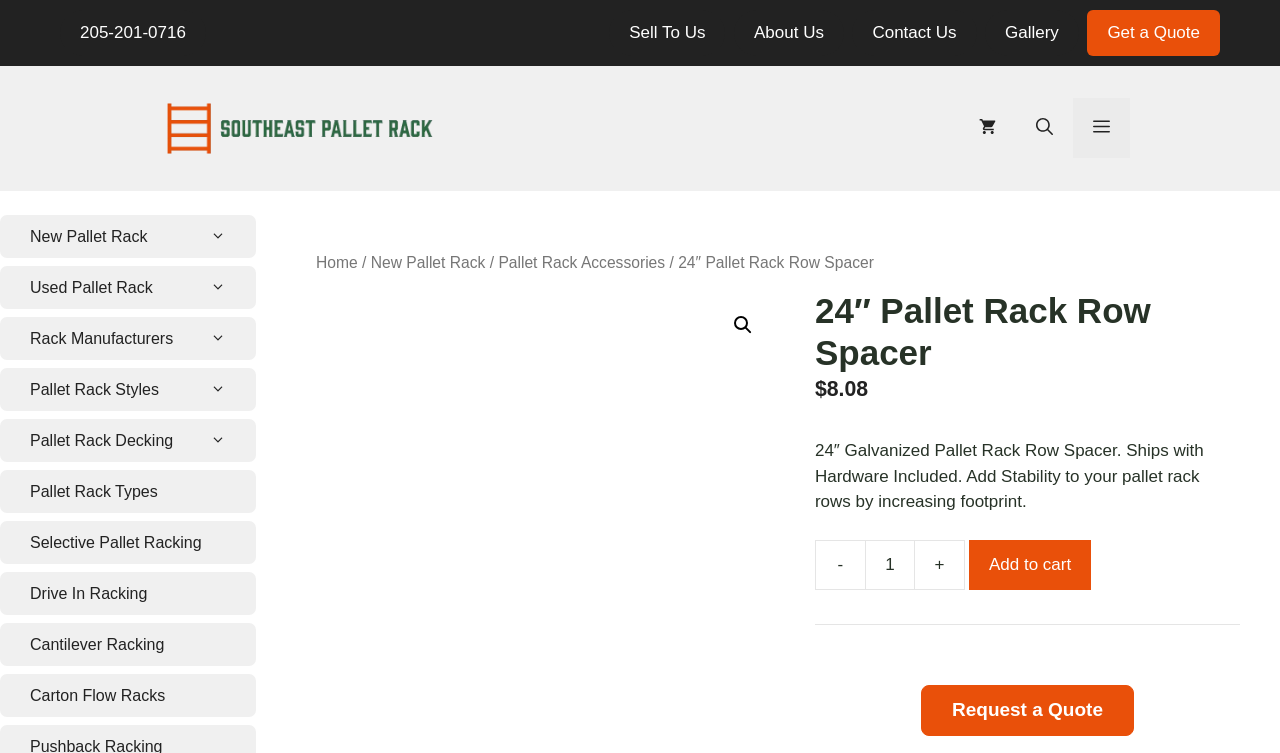Pinpoint the bounding box coordinates of the clickable area necessary to execute the following instruction: "View your shopping cart". The coordinates should be given as four float numbers between 0 and 1, namely [left, top, right, bottom].

[0.749, 0.131, 0.794, 0.21]